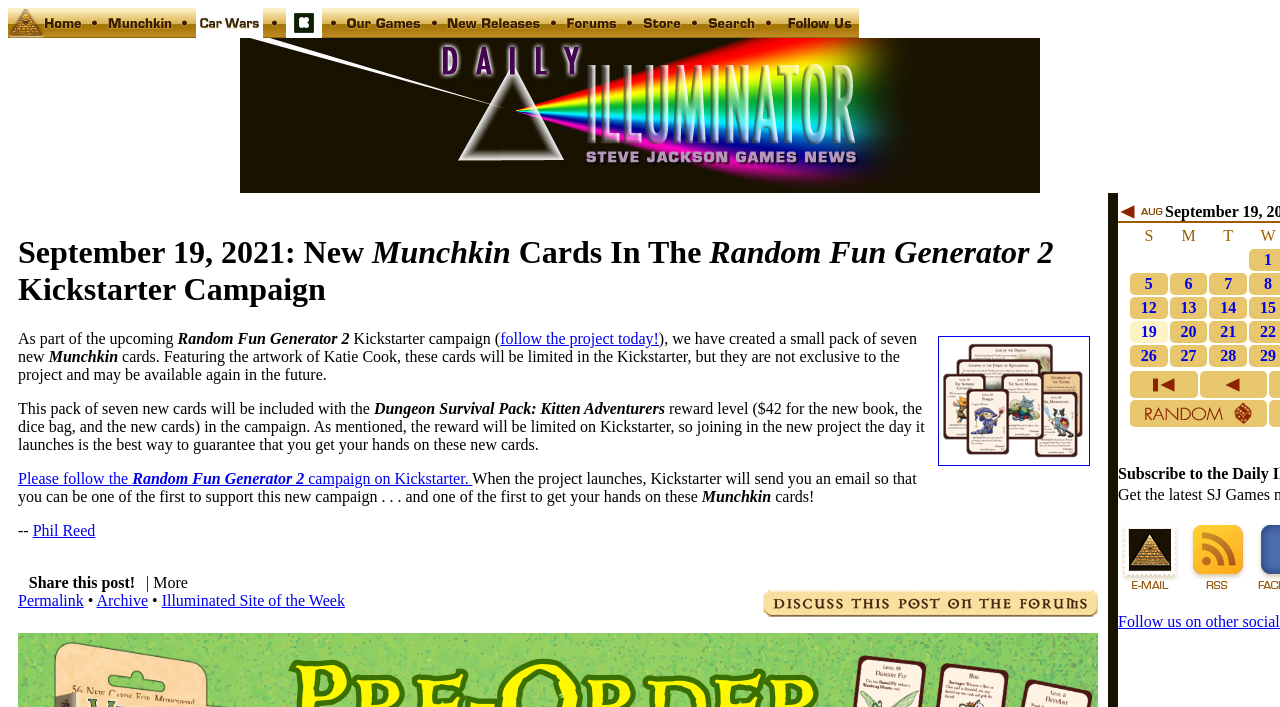Identify the bounding box coordinates of the element to click to follow this instruction: 'Click on Kickstarter'. Ensure the coordinates are four float values between 0 and 1, provided as [left, top, right, bottom].

[0.223, 0.034, 0.252, 0.058]